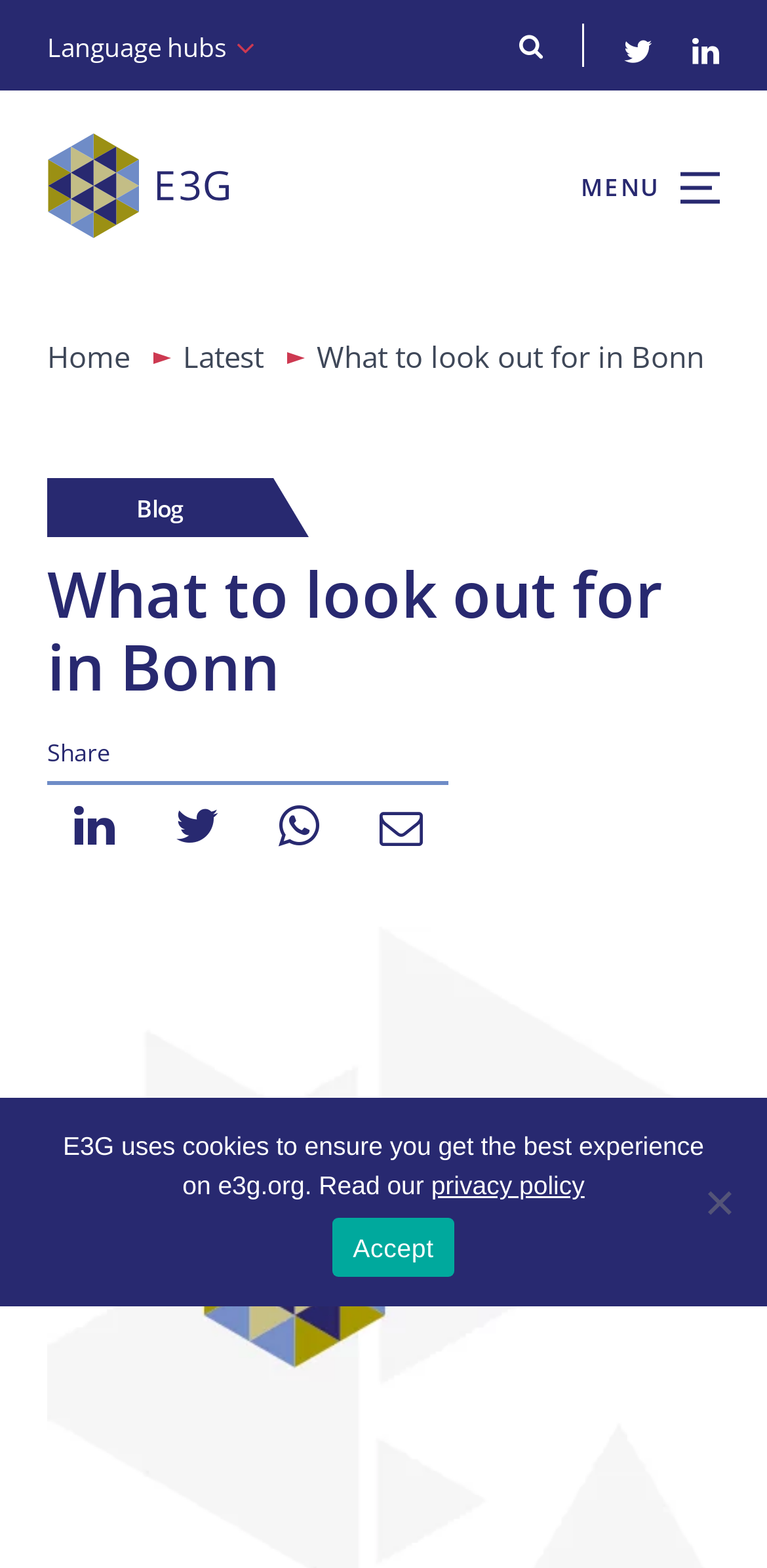Ascertain the bounding box coordinates for the UI element detailed here: "Home". The coordinates should be provided as [left, top, right, bottom] with each value being a float between 0 and 1.

[0.062, 0.215, 0.169, 0.24]